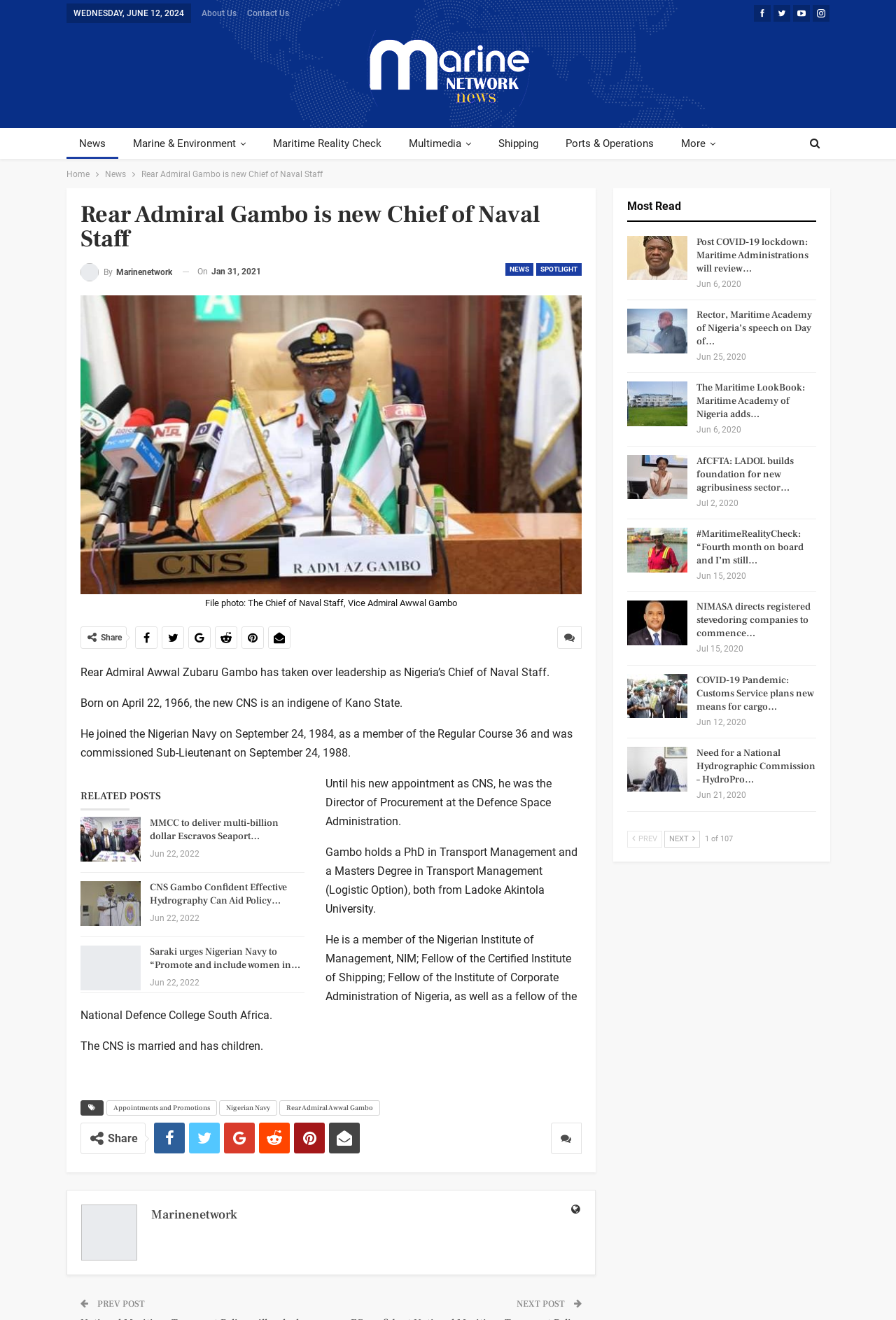Determine the bounding box coordinates for the clickable element required to fulfill the instruction: "Read the news article 'Rear Admiral Gambo is new Chief of Naval Staff'". Provide the coordinates as four float numbers between 0 and 1, i.e., [left, top, right, bottom].

[0.158, 0.128, 0.36, 0.136]